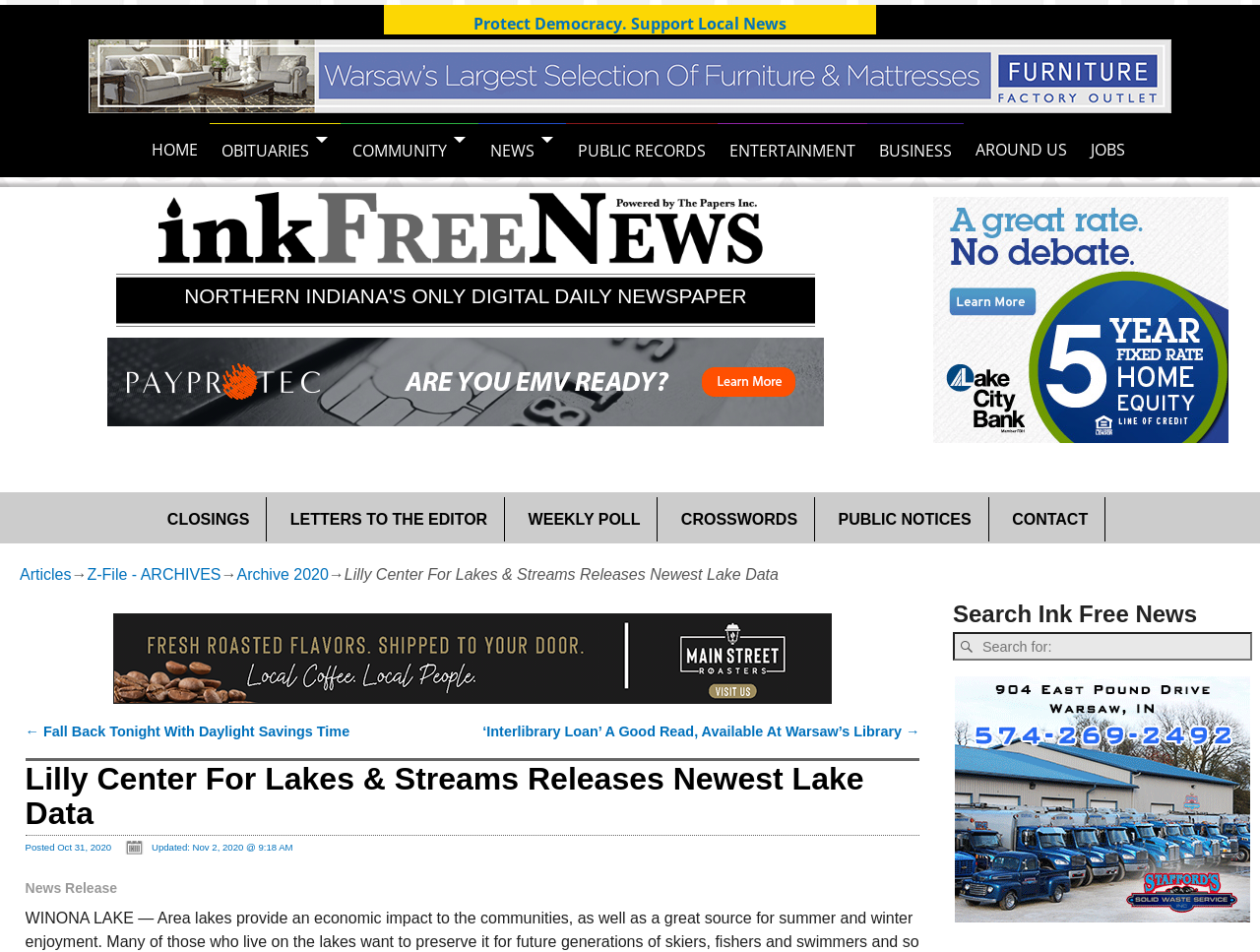What is the name of the news organization?
Give a comprehensive and detailed explanation for the question.

I found the answer by looking at the link 'Ink Free News - Kosciusko County News' which is a part of the complementary element with ID 244. This link is likely to be the name of the news organization.